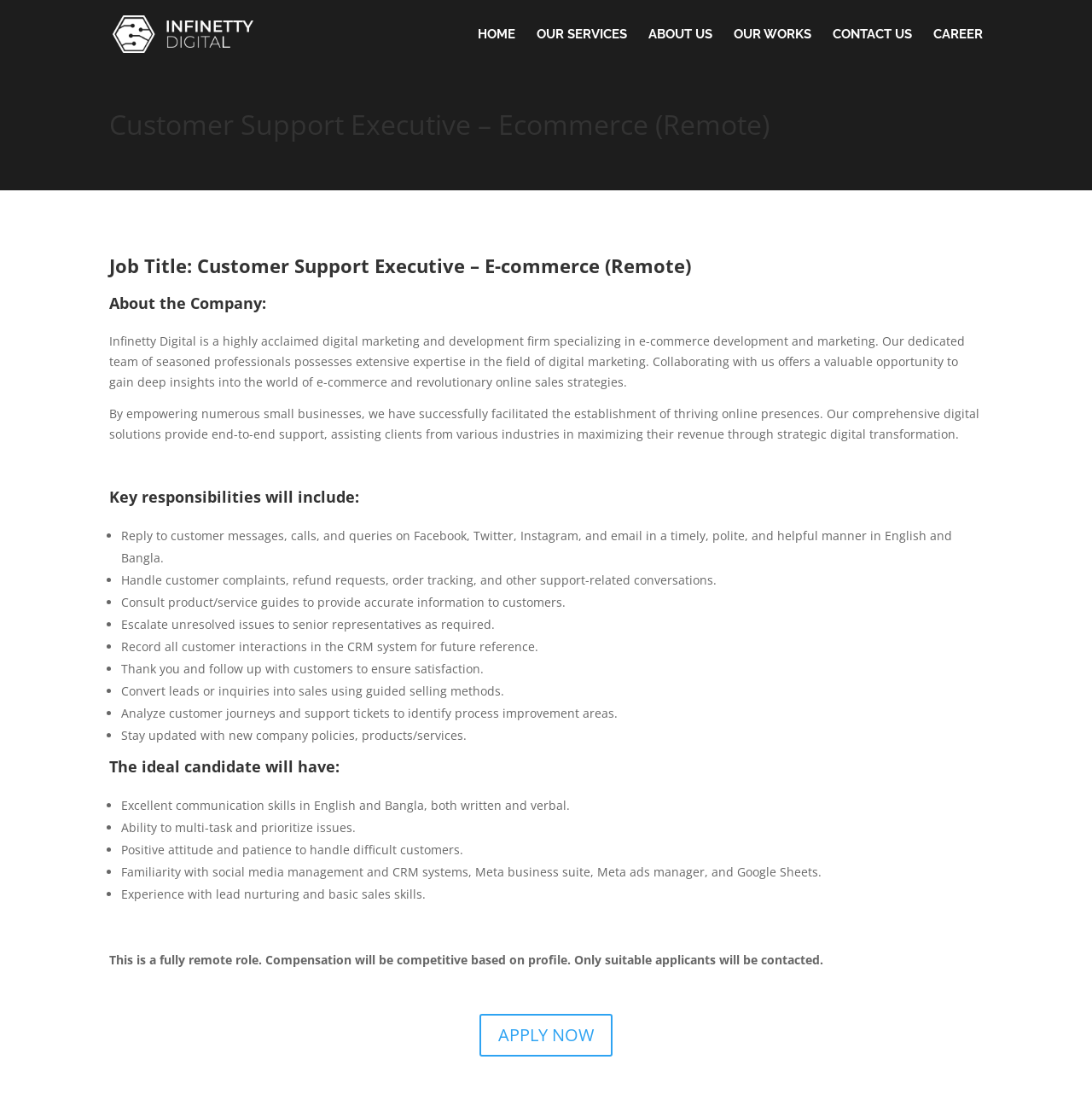Please provide a one-word or short phrase answer to the question:
What is the required skill for the job?

Excellent communication skills